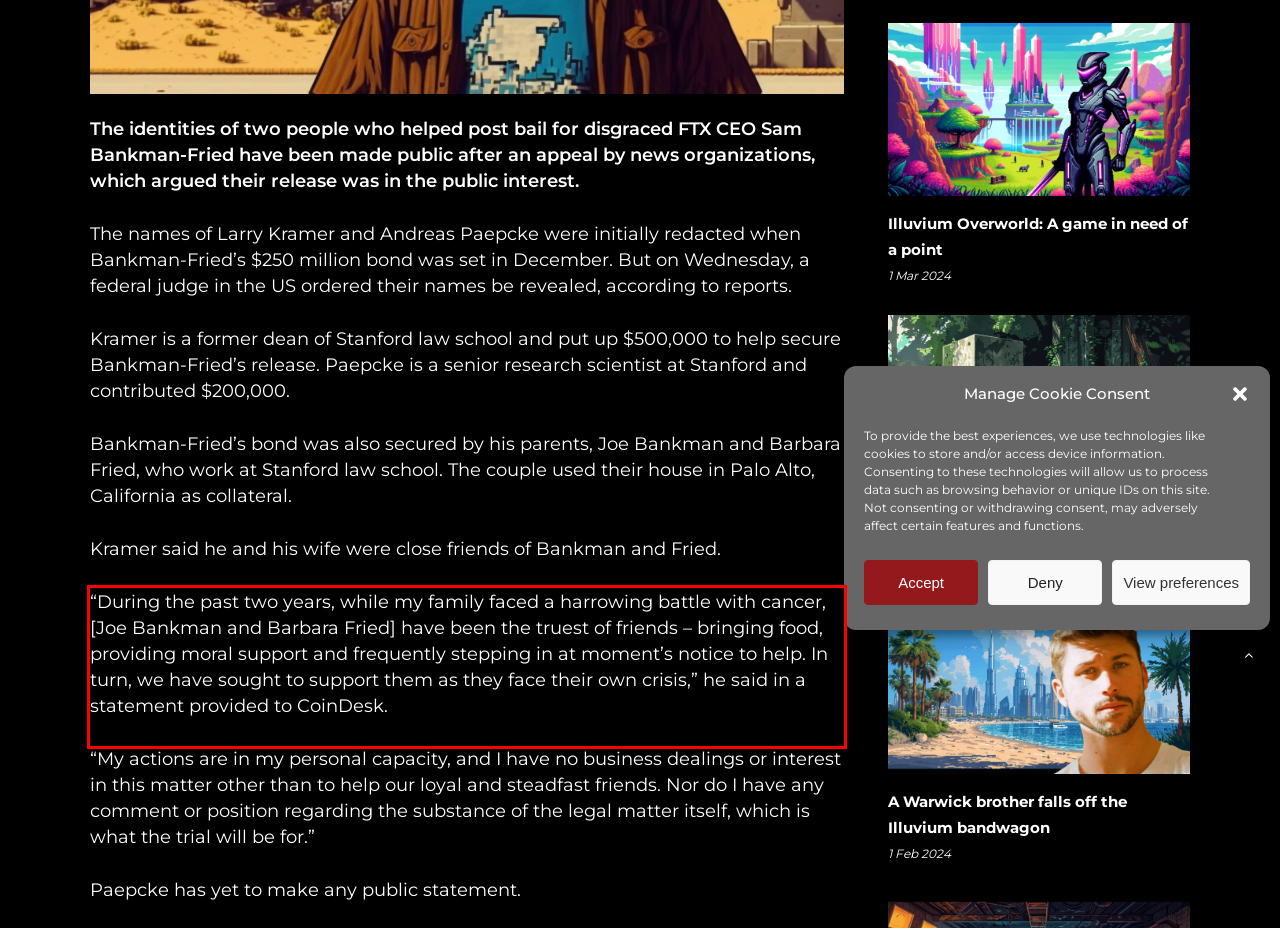You have a screenshot of a webpage where a UI element is enclosed in a red rectangle. Perform OCR to capture the text inside this red rectangle.

“During the past two years, while my family faced a harrowing battle with cancer, [Joe Bankman and Barbara Fried] have been the truest of friends – bringing food, providing moral support and frequently stepping in at moment’s notice to help. In turn, we have sought to support them as they face their own crisis,” he said in a statement provided to CoinDesk.